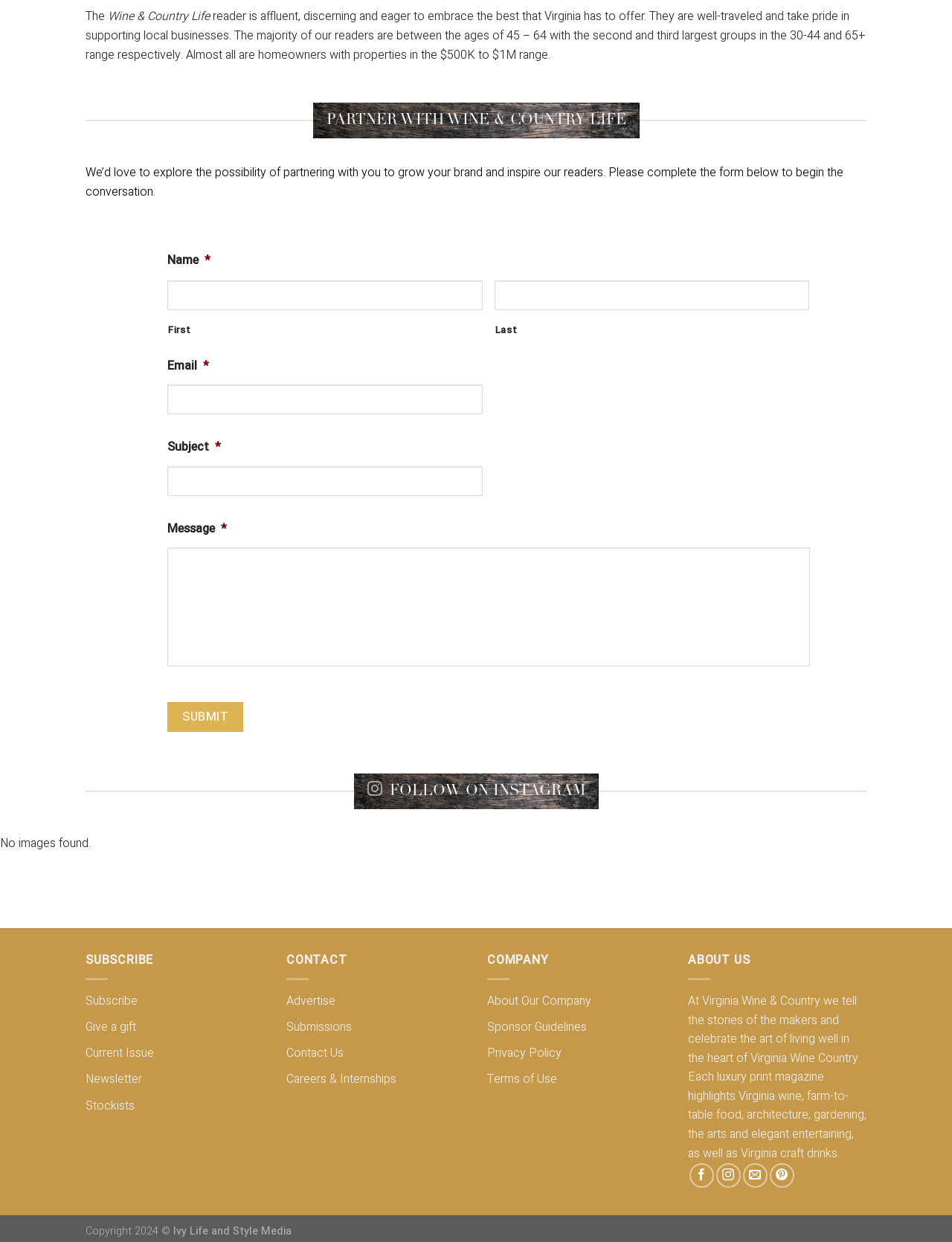Could you highlight the region that needs to be clicked to execute the instruction: "Follow on Instagram"?

[0.724, 0.937, 0.75, 0.956]